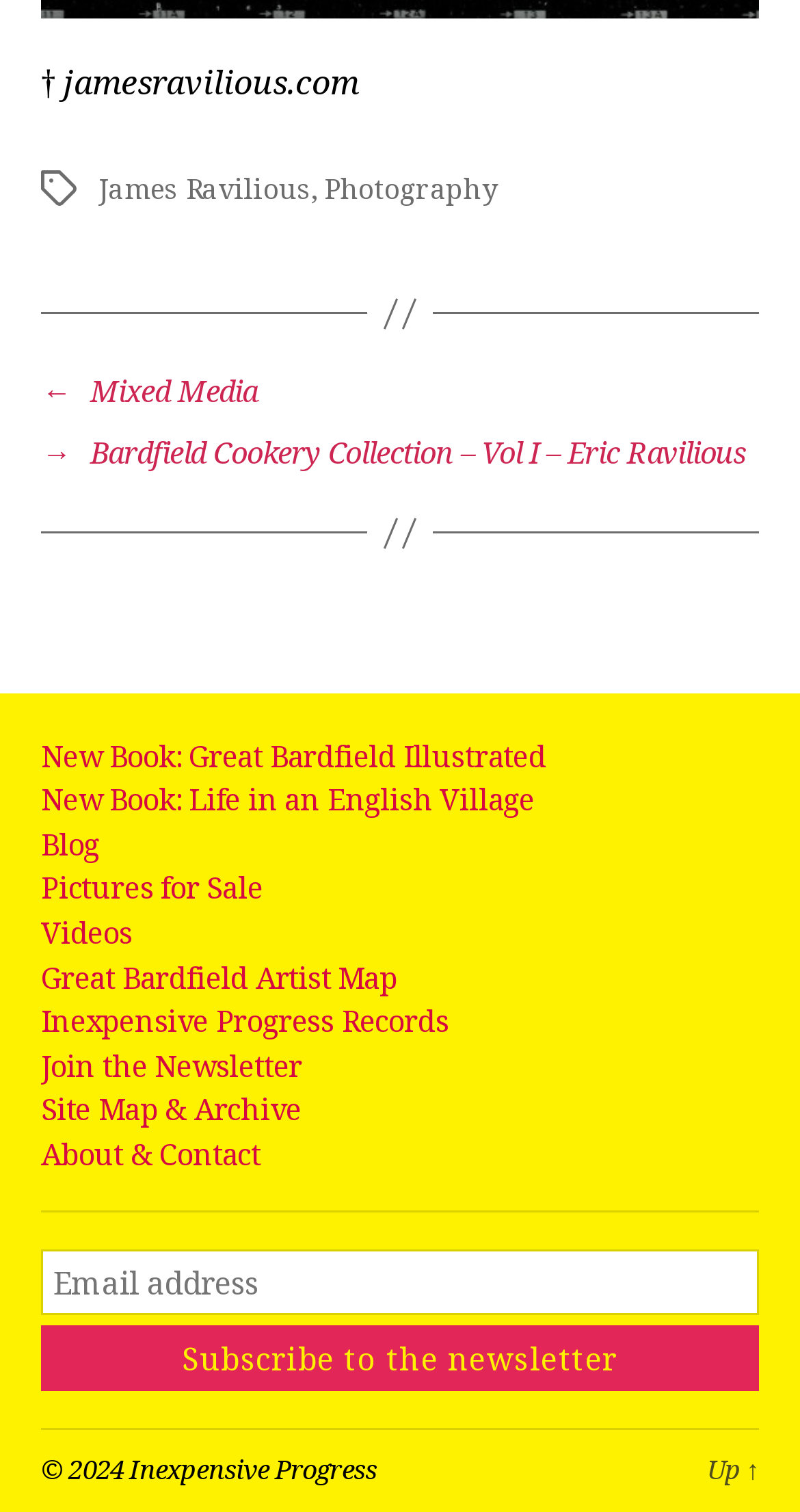Use the information in the screenshot to answer the question comprehensively: What is the copyright year of the website?

The copyright year of the website is mentioned at the bottom of the webpage as '© 2024', indicating that the website's content is copyrighted until 2024.